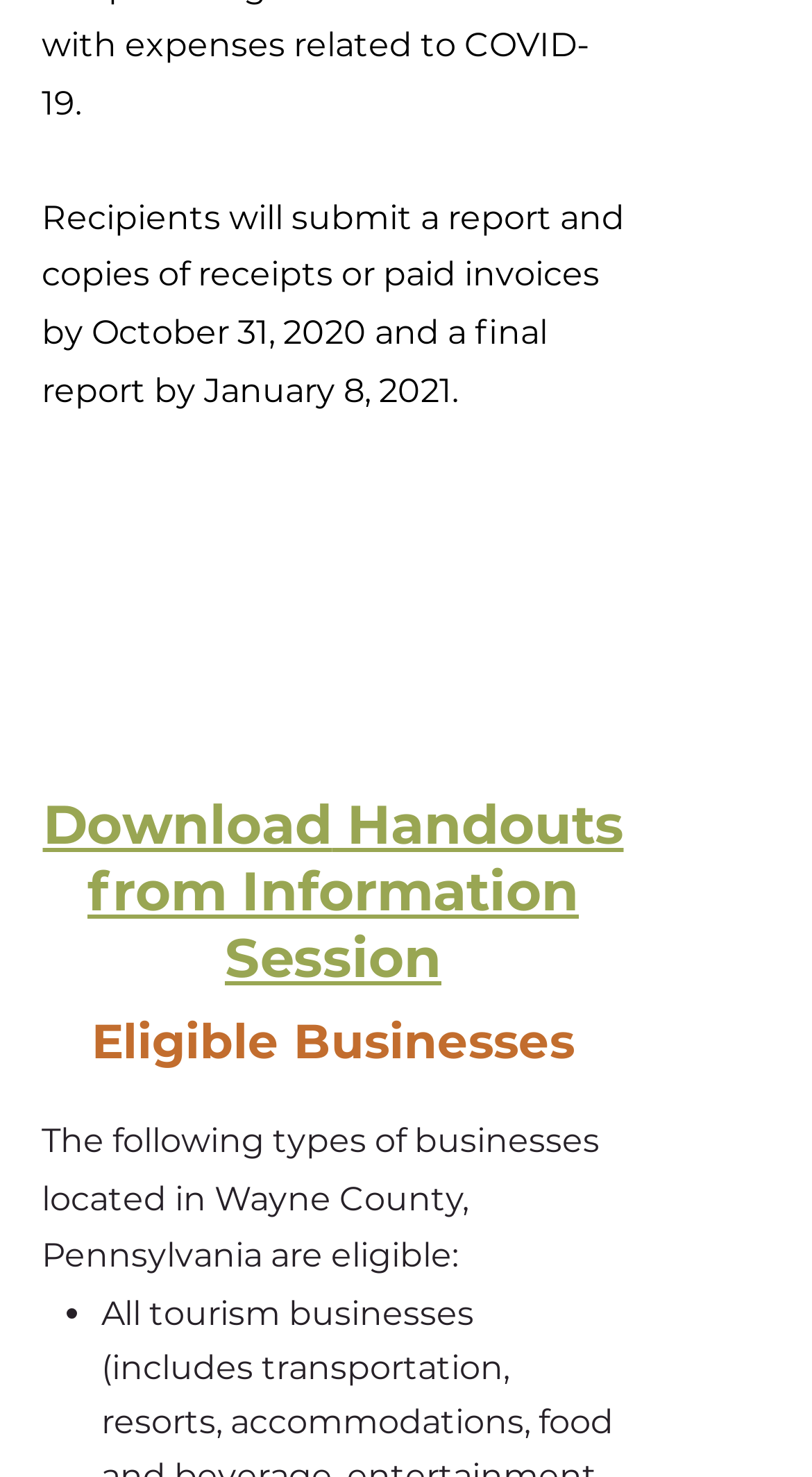Give a succinct answer to this question in a single word or phrase: 
What types of businesses are eligible?

Businesses in Wayne County, Pennsylvania